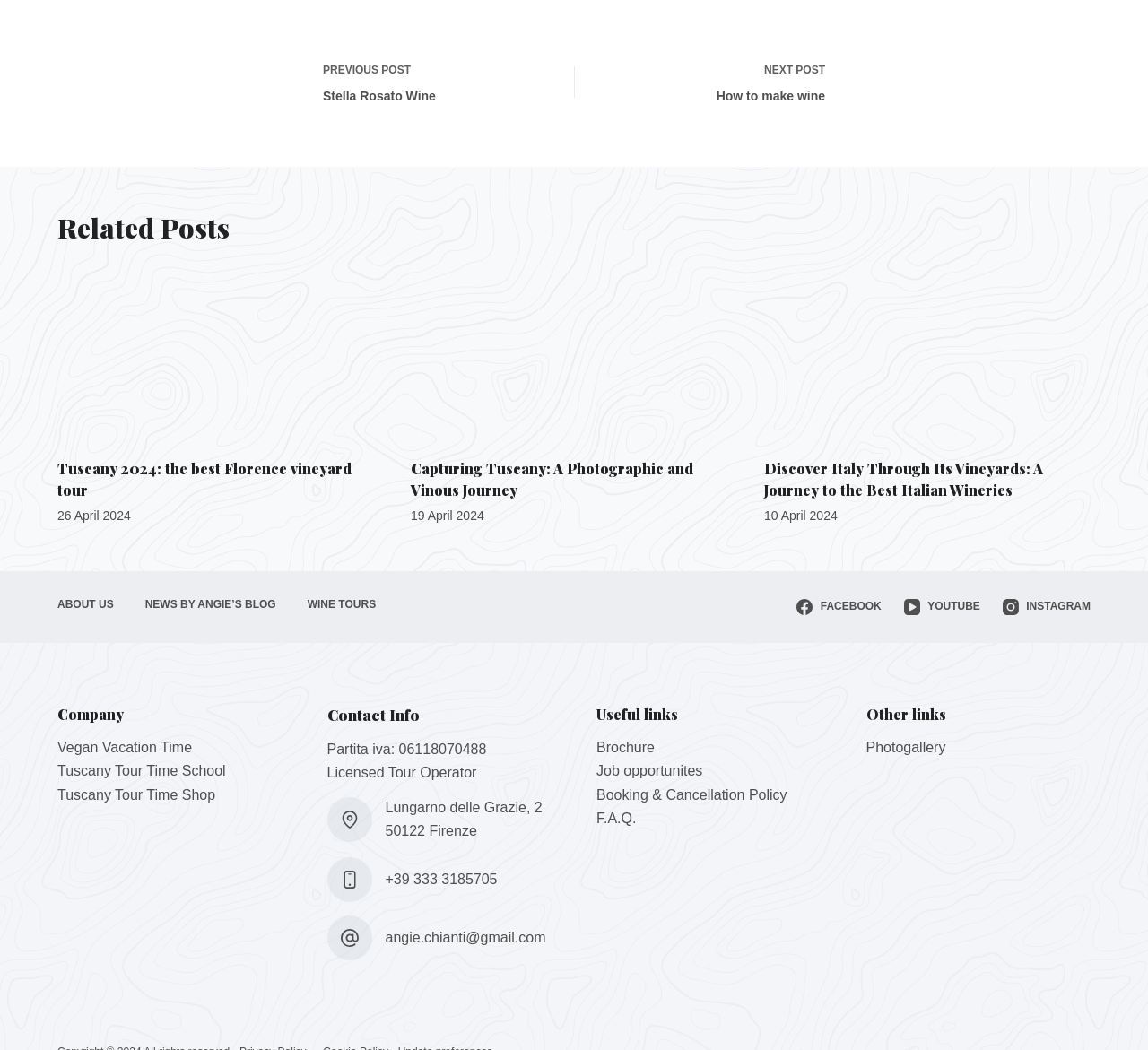Please identify the bounding box coordinates of the area I need to click to accomplish the following instruction: "Go to the 'Facebook' page".

[0.694, 0.57, 0.768, 0.587]